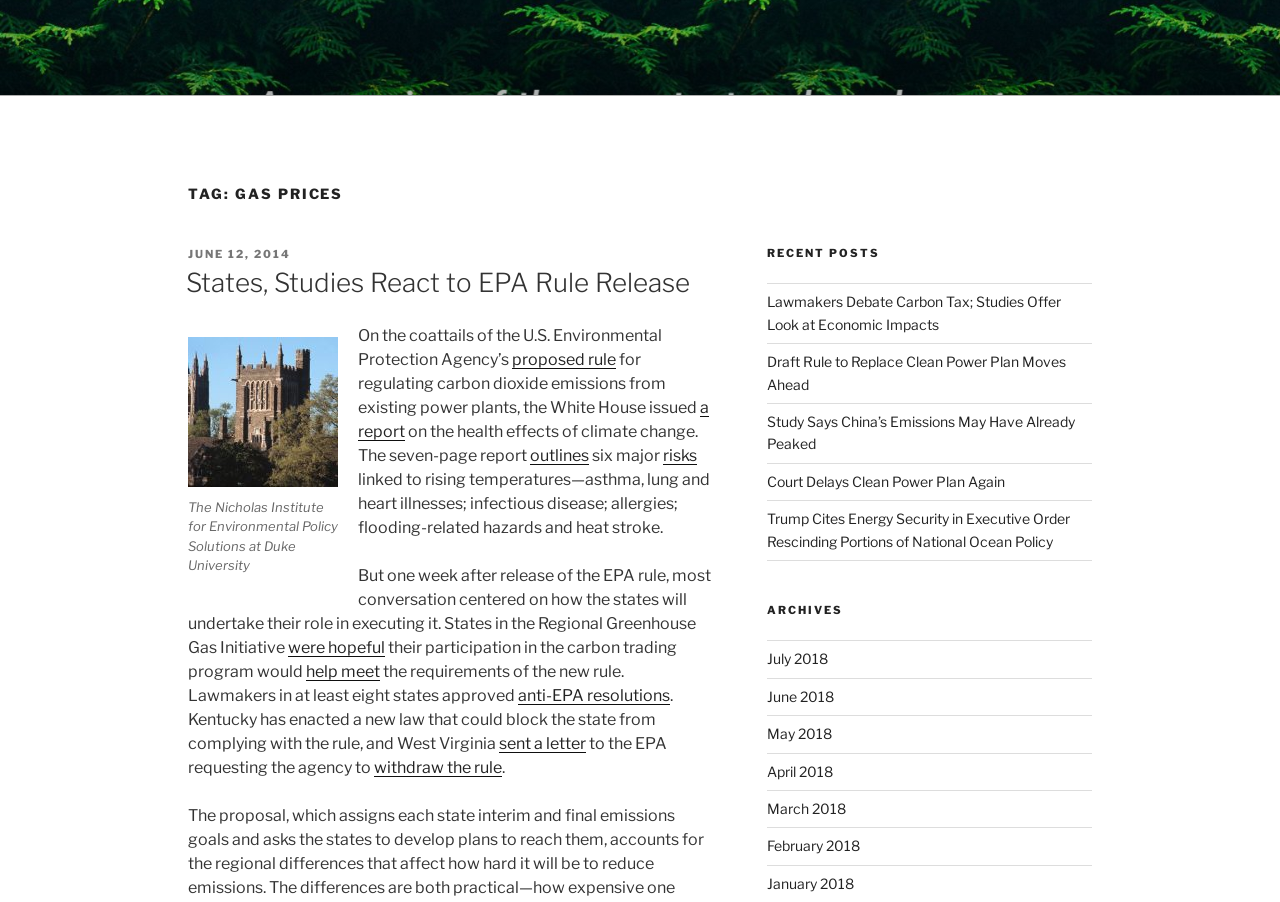Please find and report the bounding box coordinates of the element to click in order to perform the following action: "Read the recent post about Lawmakers debating Carbon Tax". The coordinates should be expressed as four float numbers between 0 and 1, in the format [left, top, right, bottom].

[0.599, 0.325, 0.829, 0.369]